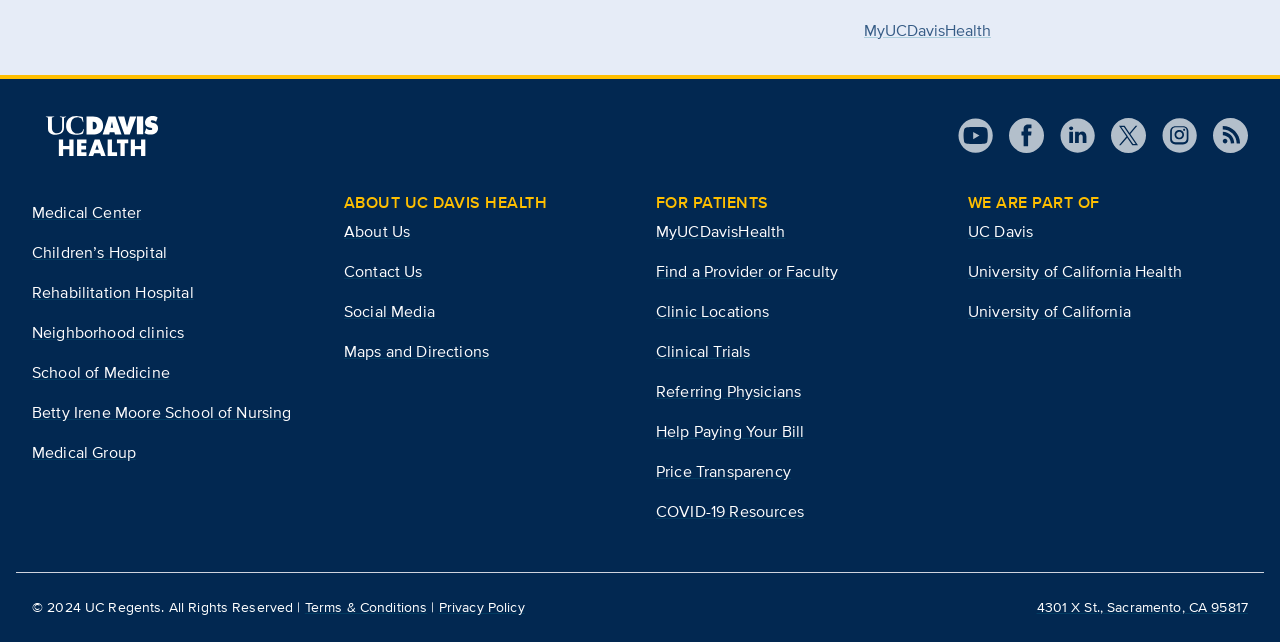How many headings are on the webpage?
Using the image as a reference, answer the question with a short word or phrase.

3